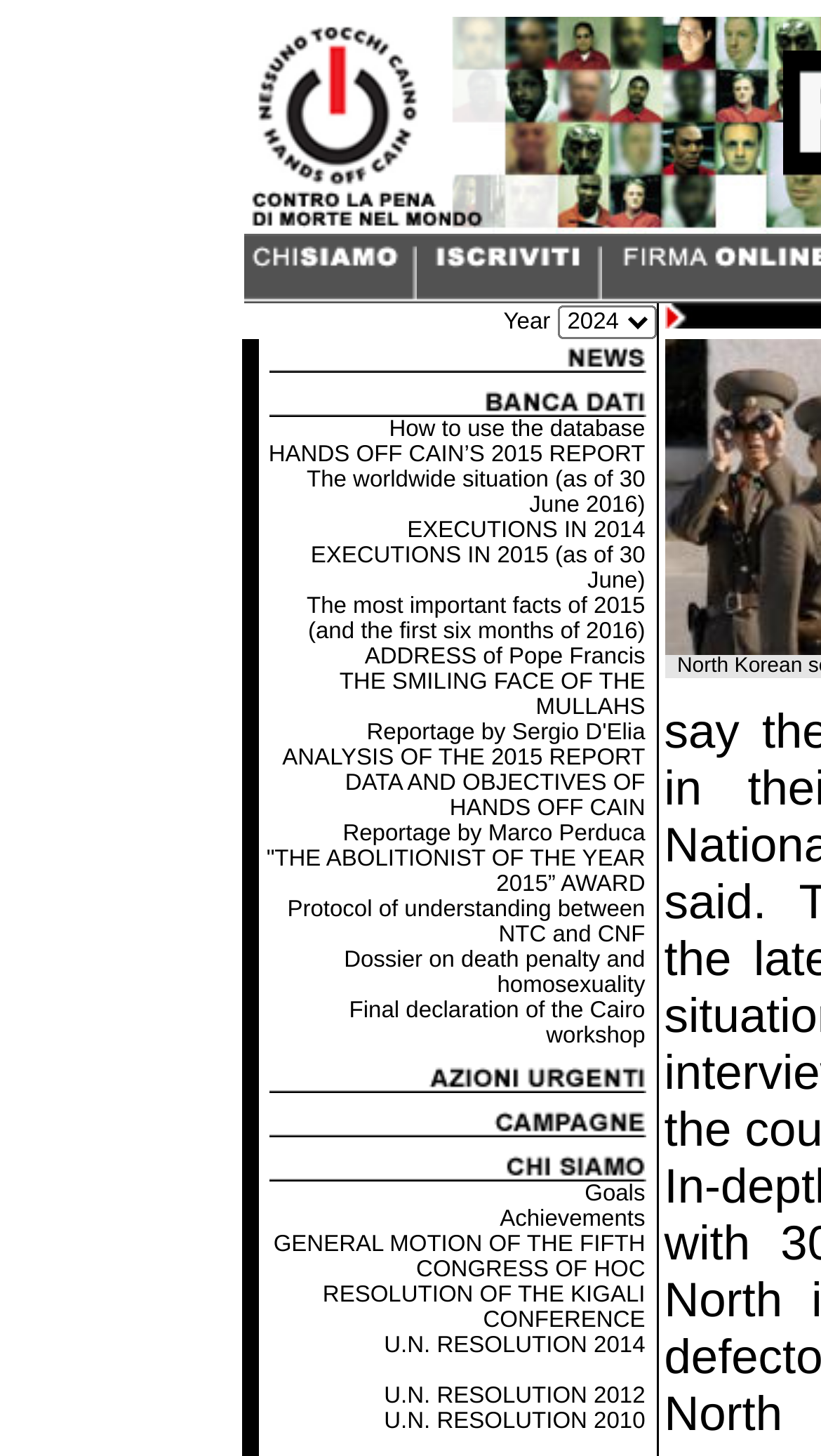How many tables are on the webpage?
Provide a concise answer using a single word or phrase based on the image.

2